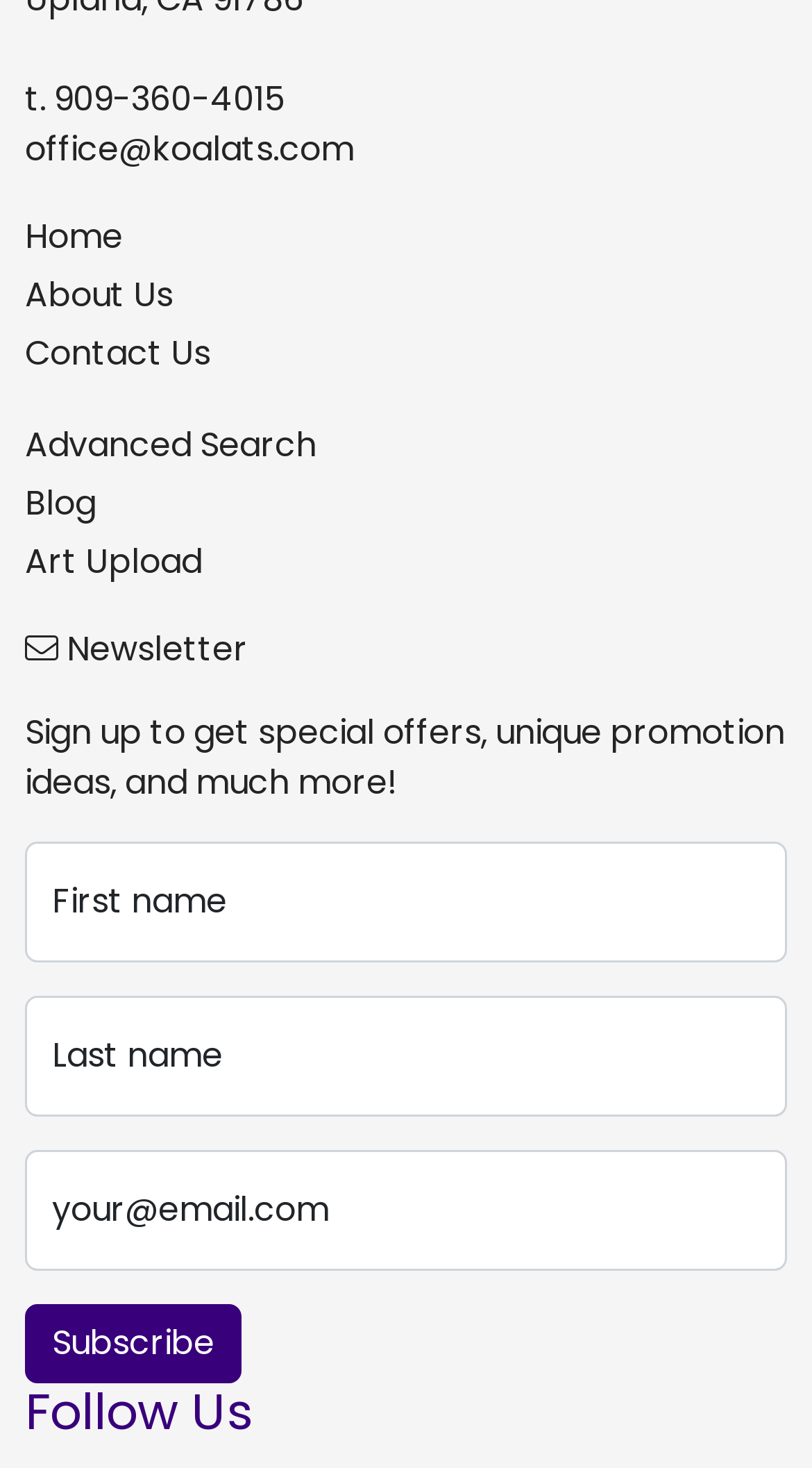Respond to the question below with a single word or phrase: What is the purpose of the 'Subscribe' button?

To subscribe to newsletter